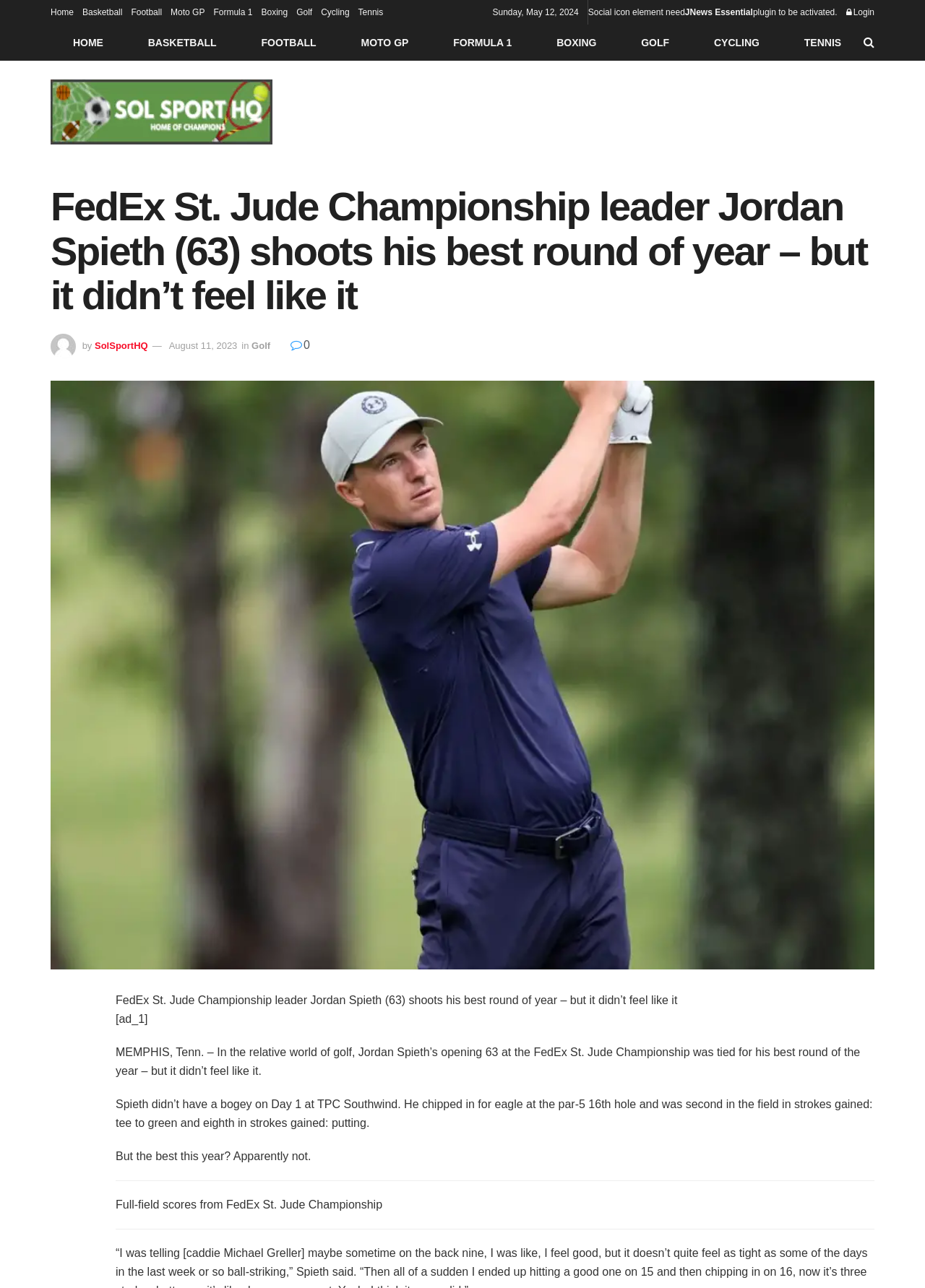Locate the bounding box coordinates of the element you need to click to accomplish the task described by this instruction: "Click on the Golf link".

[0.669, 0.019, 0.748, 0.047]